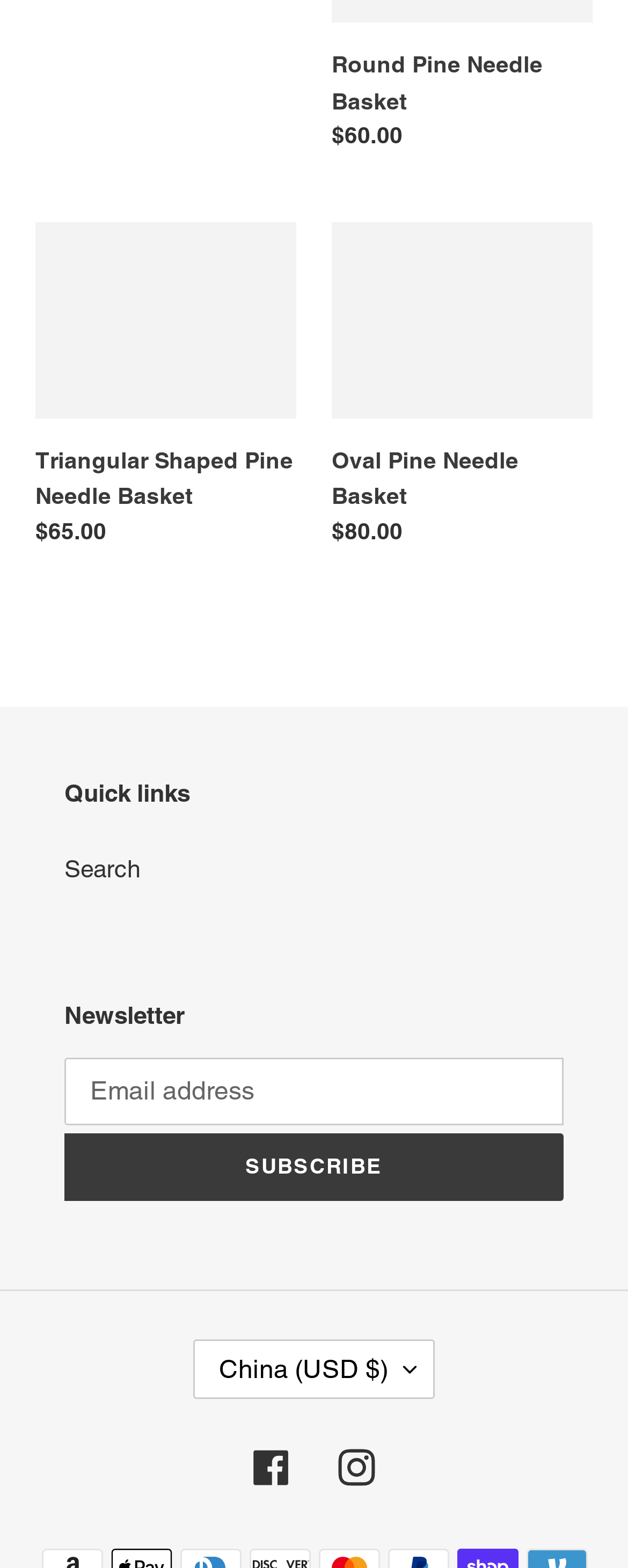Determine the bounding box coordinates for the UI element with the following description: "China (USD $)". The coordinates should be four float numbers between 0 and 1, represented as [left, top, right, bottom].

[0.308, 0.854, 0.692, 0.892]